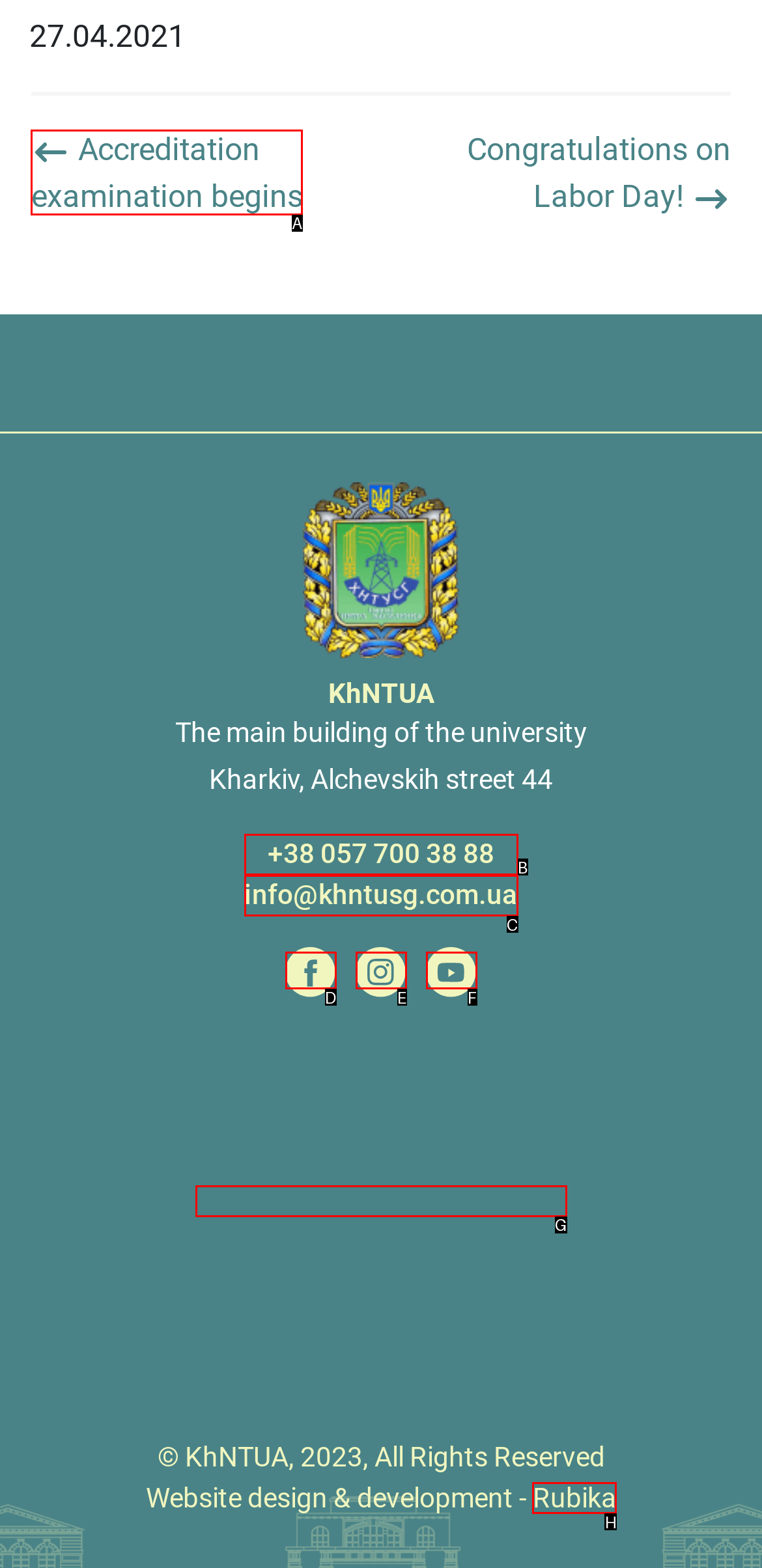Select the letter of the element you need to click to complete this task: Click on Accreditation examination begins
Answer using the letter from the specified choices.

A